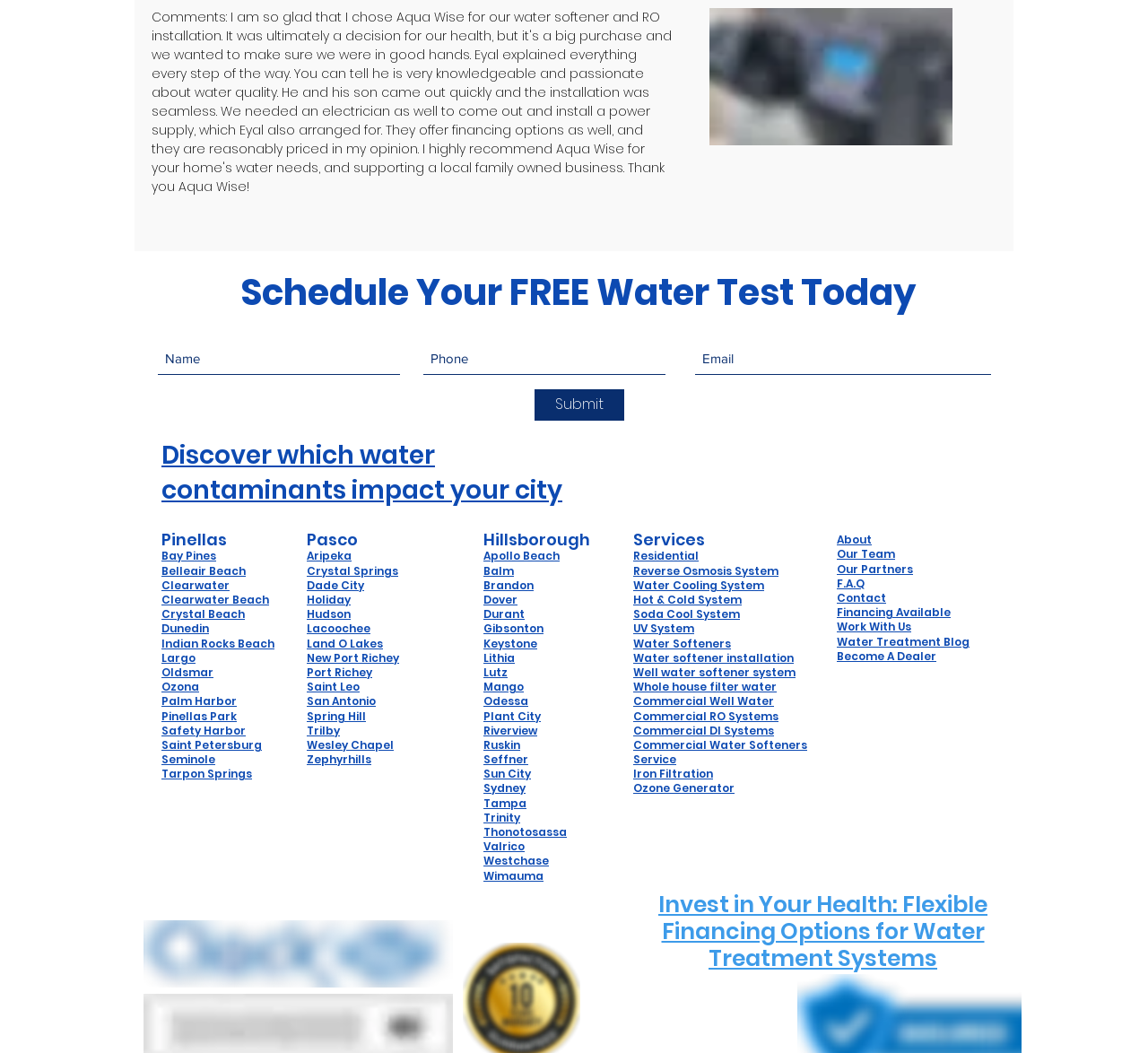Please identify the bounding box coordinates of the clickable area that will fulfill the following instruction: "Click the Submit button". The coordinates should be in the format of four float numbers between 0 and 1, i.e., [left, top, right, bottom].

[0.466, 0.37, 0.544, 0.399]